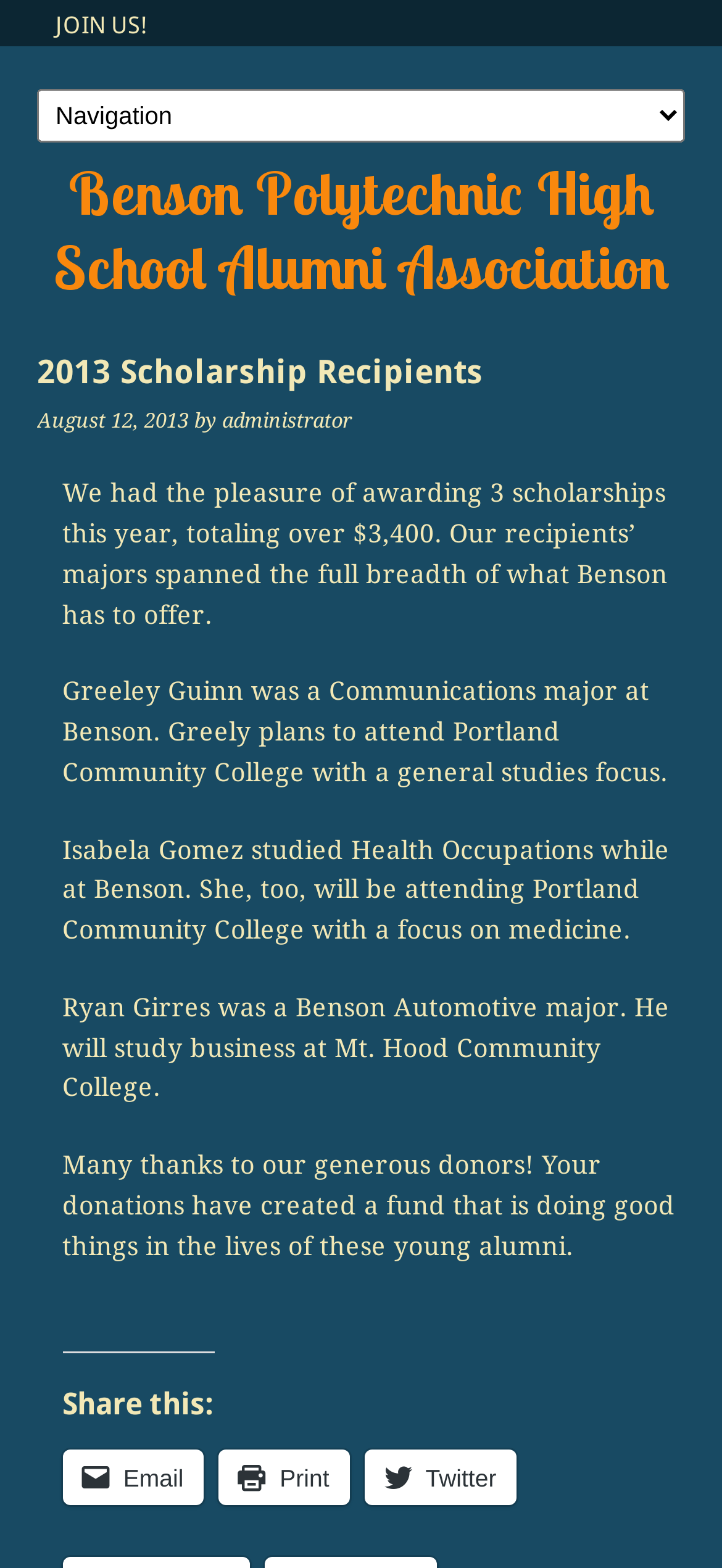What is the total amount of the scholarships?
Based on the image, provide a one-word or brief-phrase response.

$3,400